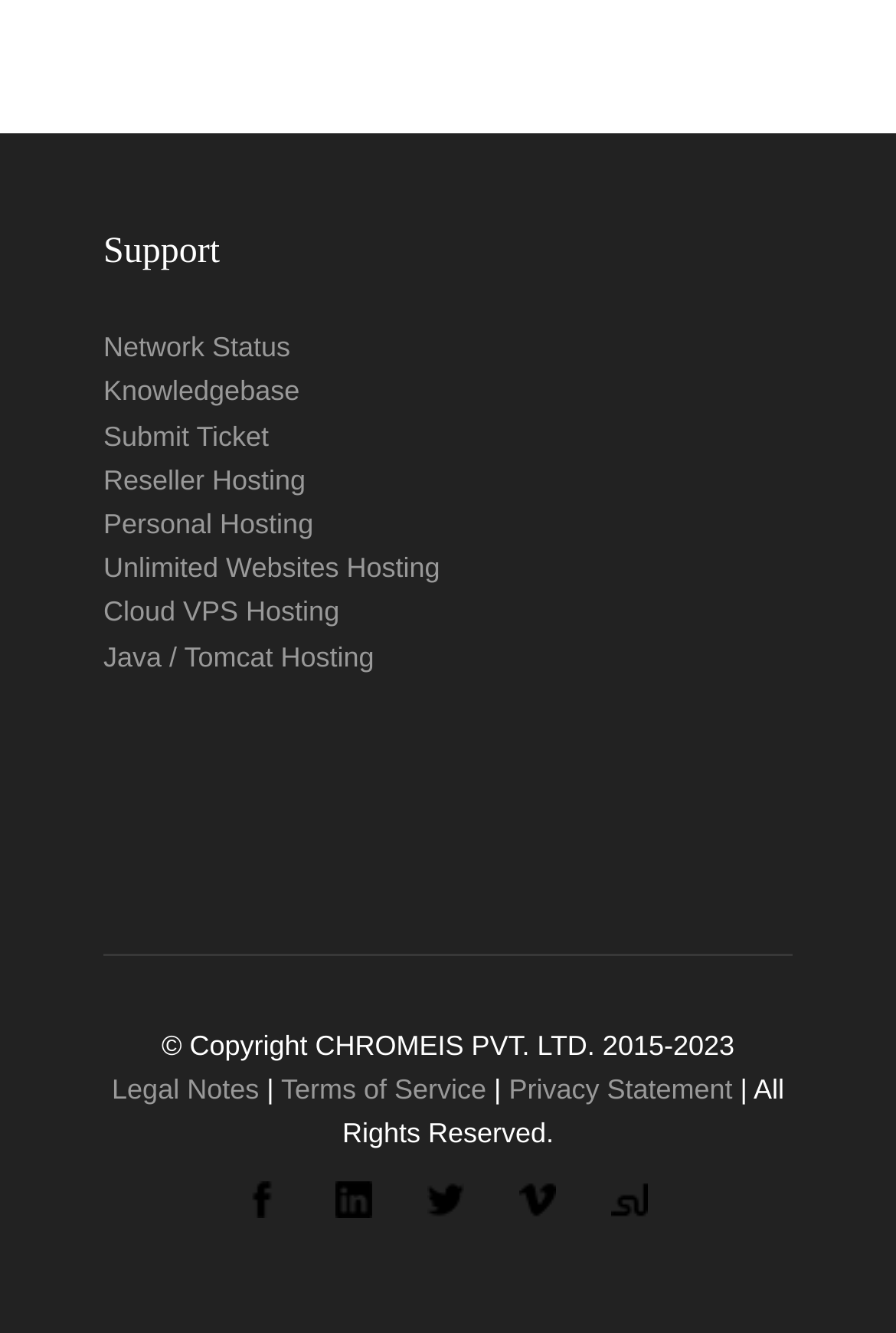Given the description of the UI element: "Java / Tomcat Hosting", predict the bounding box coordinates in the form of [left, top, right, bottom], with each value being a float between 0 and 1.

[0.115, 0.48, 0.418, 0.504]